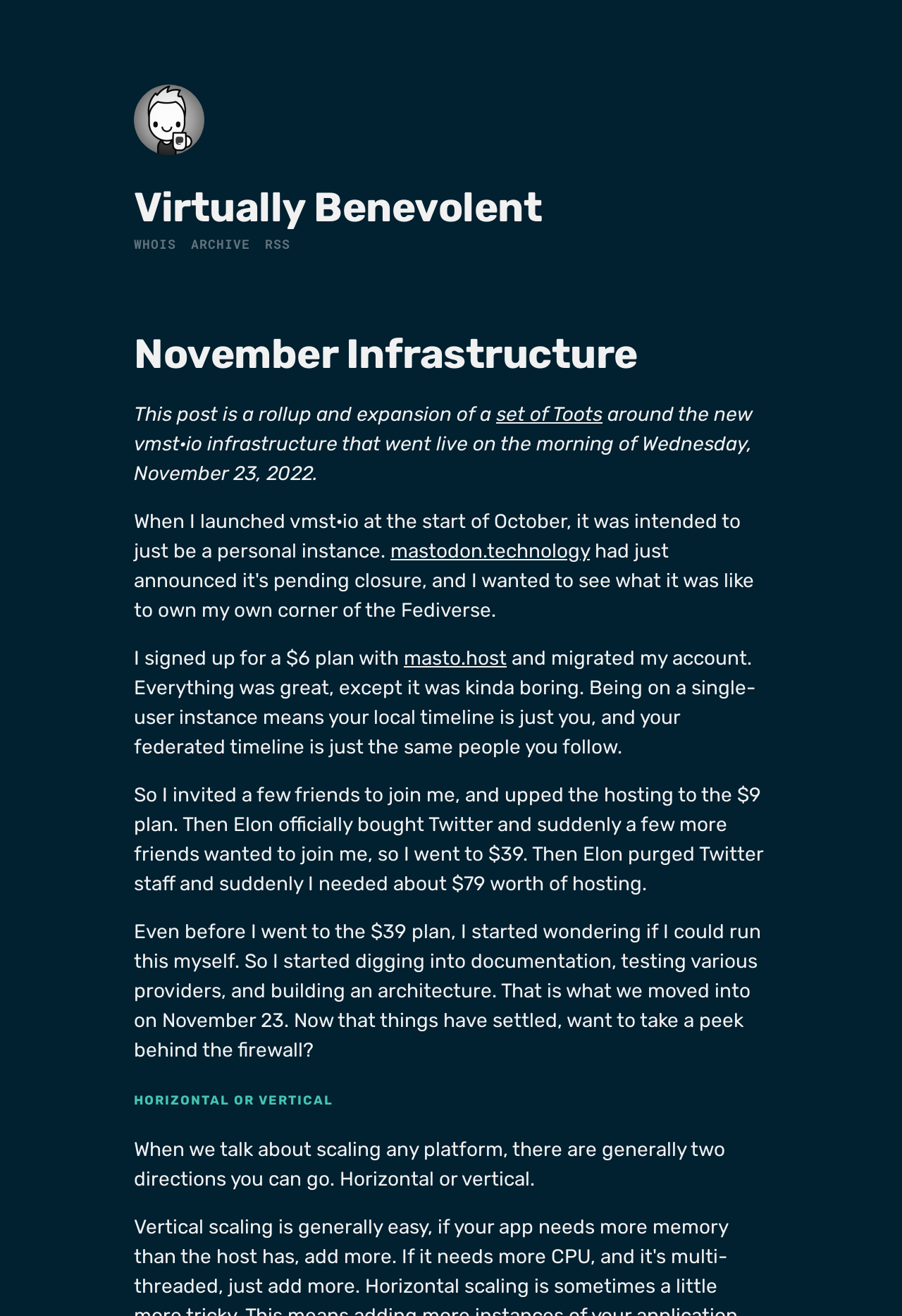Select the bounding box coordinates of the element I need to click to carry out the following instruction: "Read more about 'set of Toots'".

[0.55, 0.306, 0.668, 0.324]